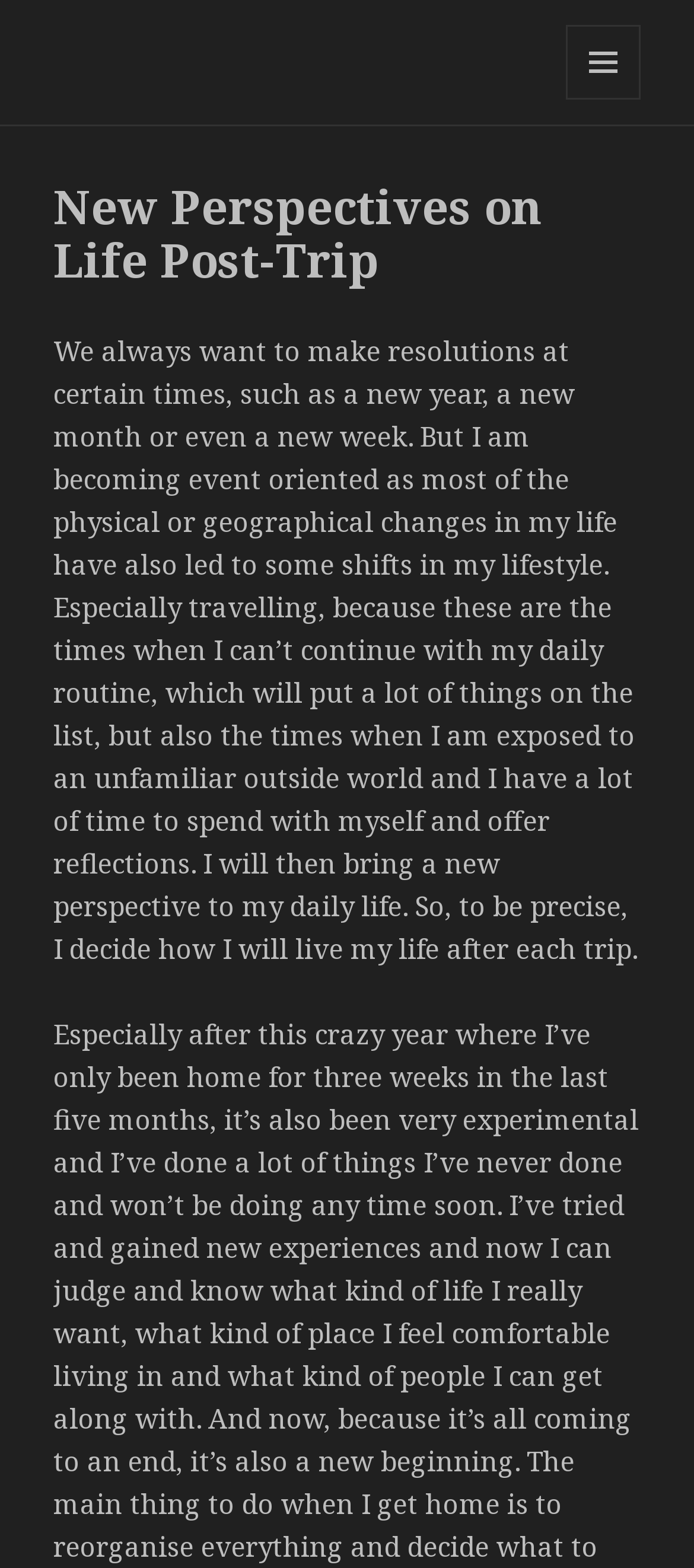Extract the text of the main heading from the webpage.

New Perspectives on Life Post-Trip